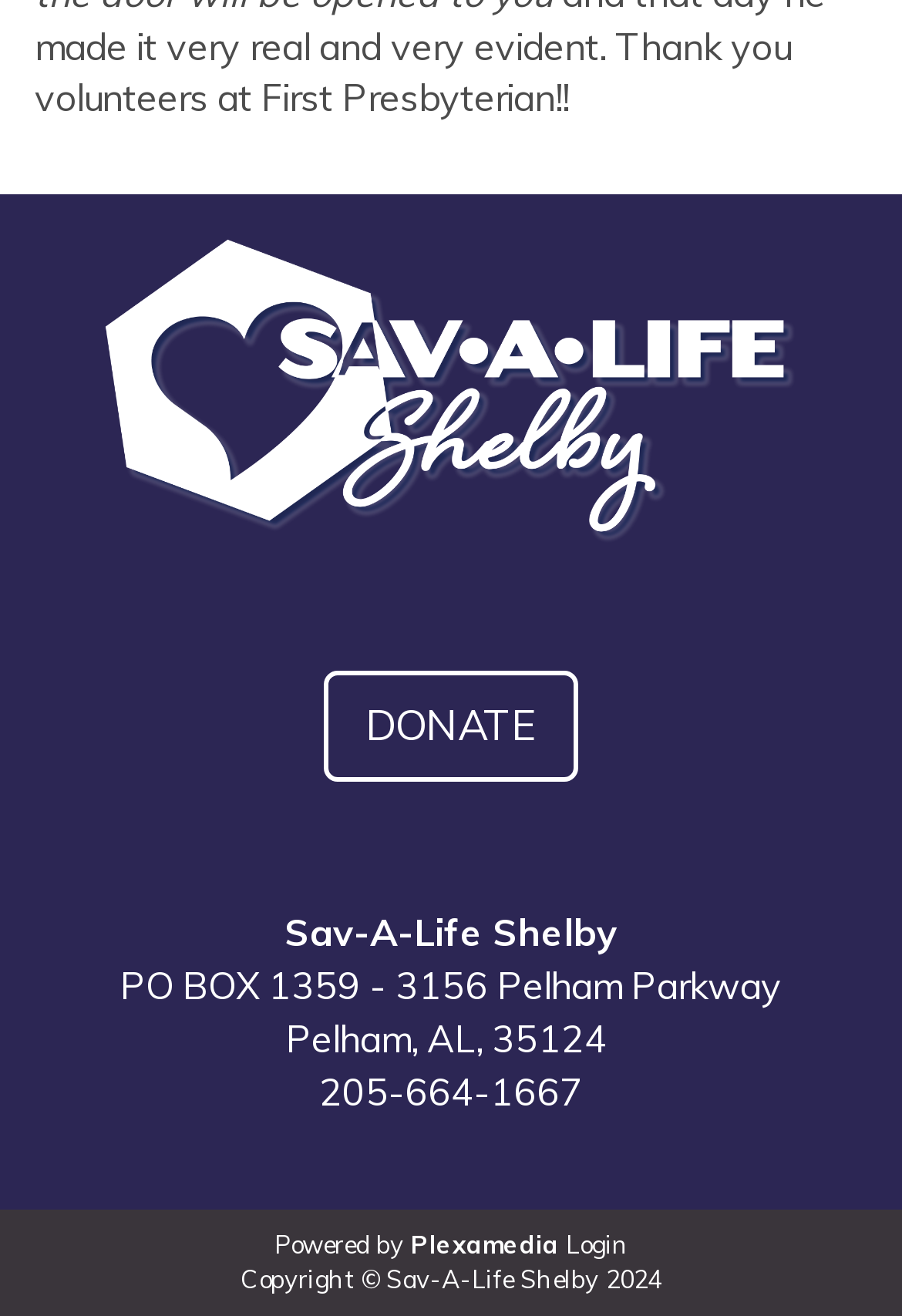Locate the bounding box of the UI element with the following description: "Donate".

[0.359, 0.51, 0.641, 0.594]